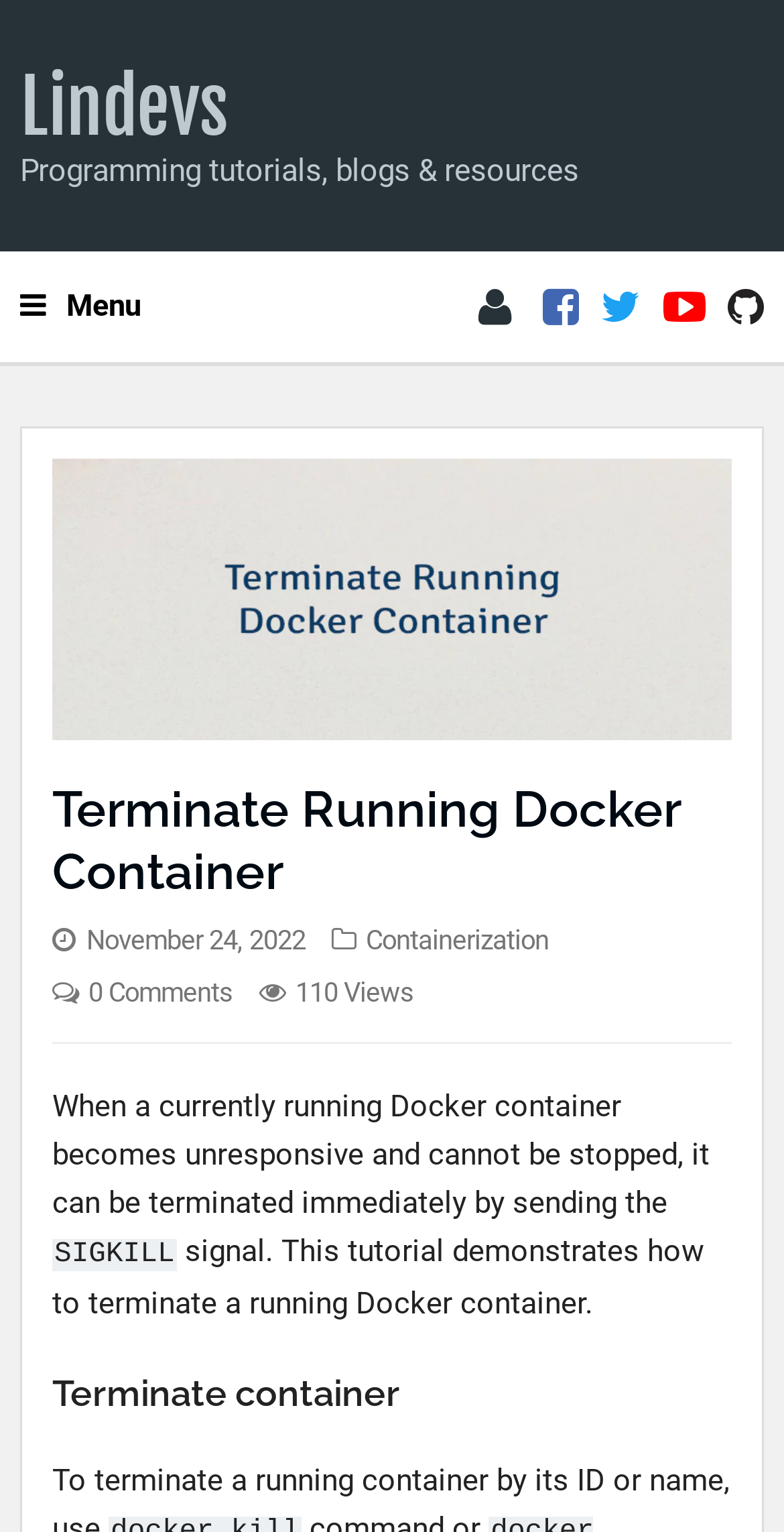Bounding box coordinates are specified in the format (top-left x, top-left y, bottom-right x, bottom-right y). All values are floating point numbers bounded between 0 and 1. Please provide the bounding box coordinate of the region this sentence describes: 0 Comments

[0.113, 0.639, 0.297, 0.658]